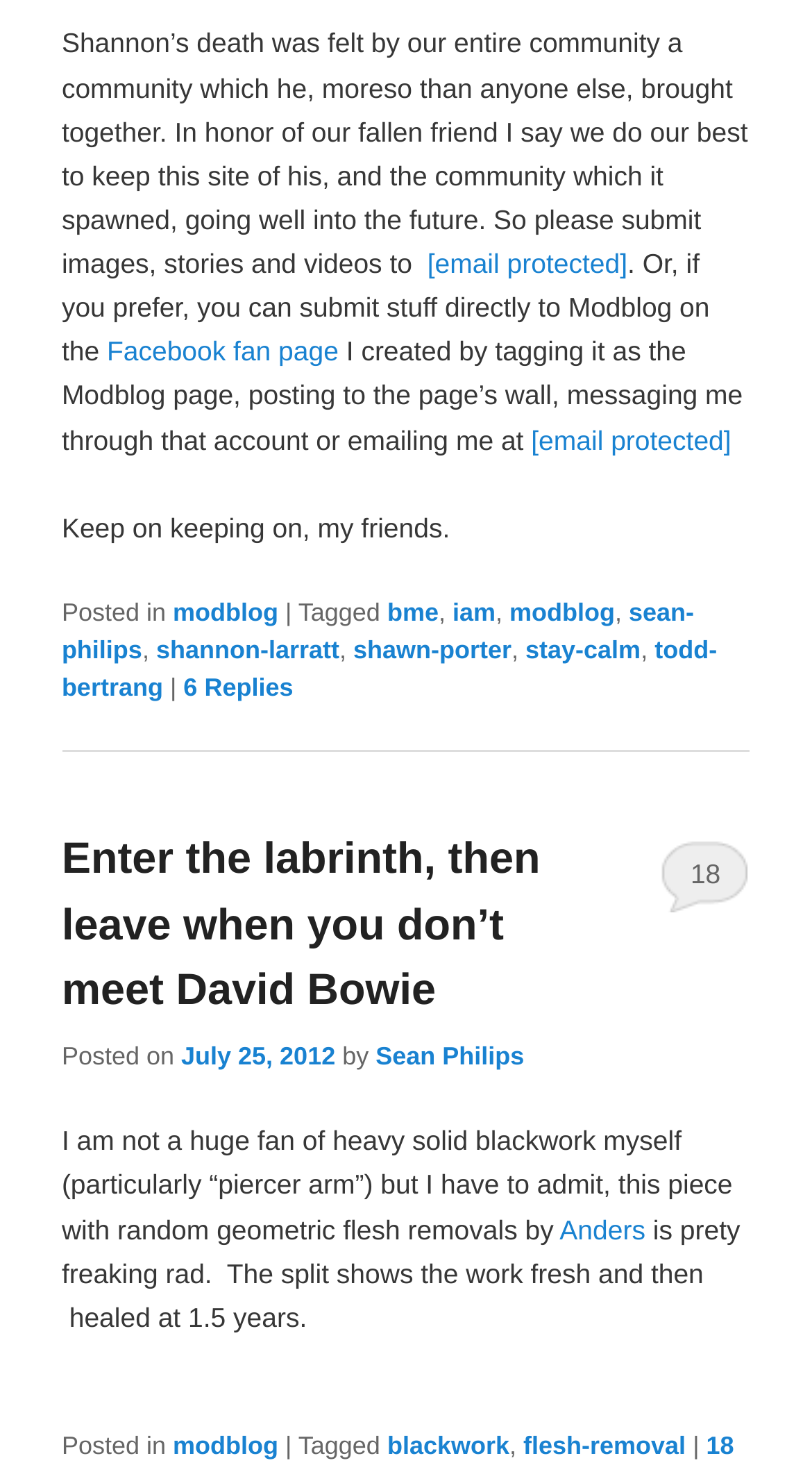What is the date of the first post on the webpage?
Respond to the question with a well-detailed and thorough answer.

The date of the first post on the webpage is July 25, 2012, as indicated by the text 'Posted on July 25, 2012'.